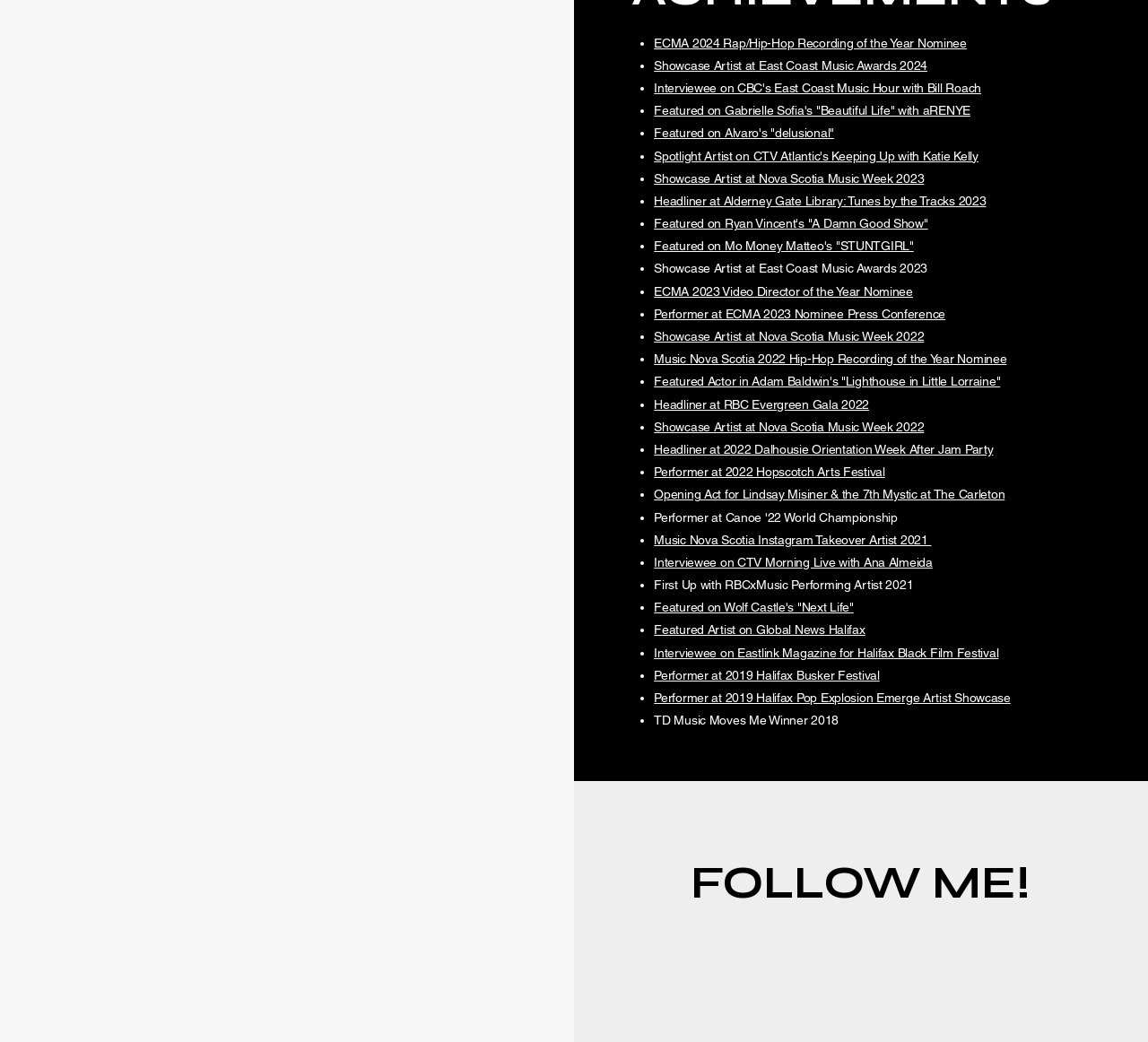What is the name of the award nominee?
Based on the visual content, answer with a single word or a brief phrase.

ECMA 2024 Rap/Hip-Hop Recording of the Year